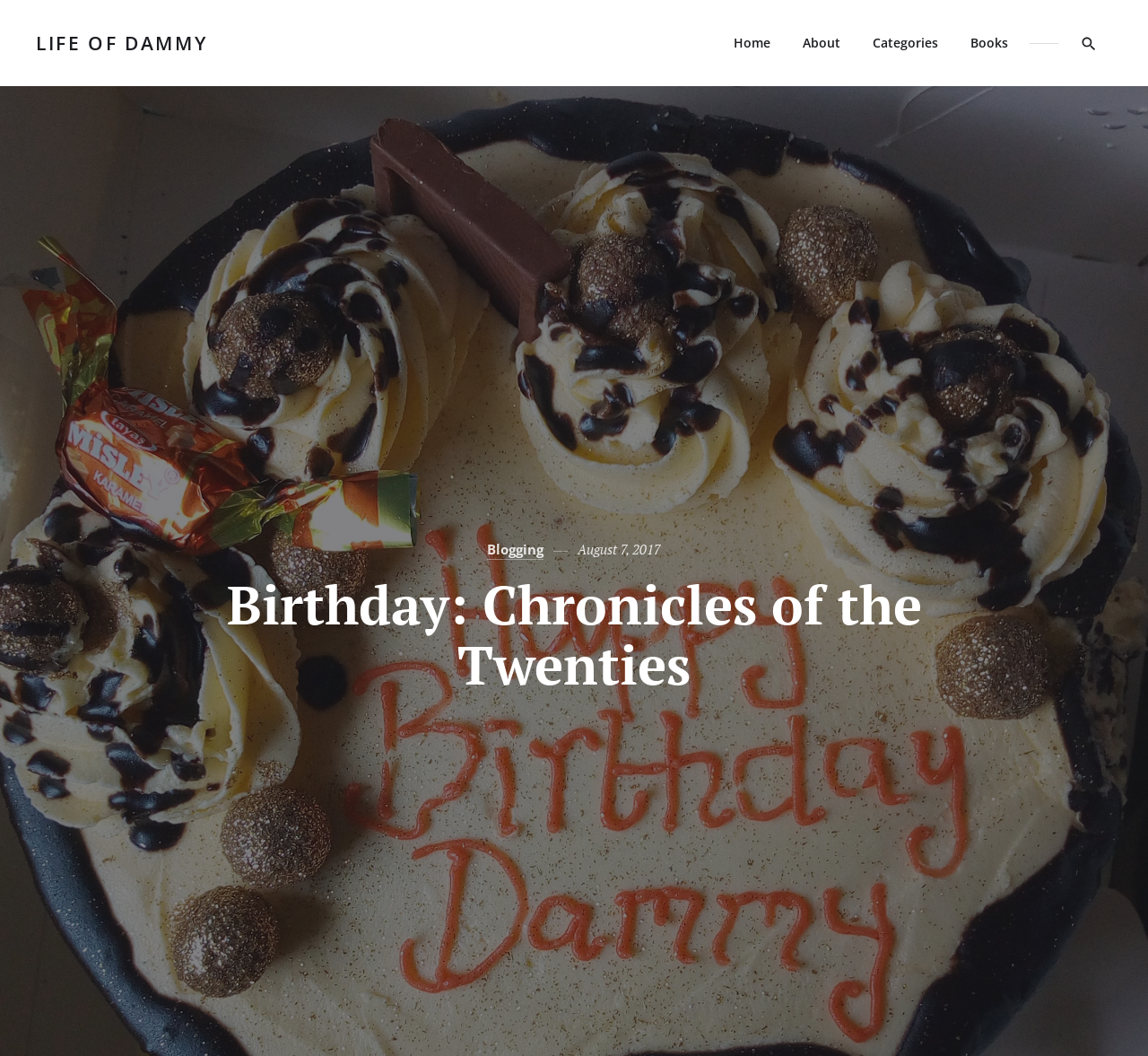Describe all the key features and sections of the webpage thoroughly.

The webpage is a blog post titled "Birthday: Chronicles of the Twenties - Life of Dammy". At the top left corner, there is a link to "LIFE OF DAMMY". To the right of this link, there is a navigation menu with five links: "Home", "About", "Categories", "Books", and "Search". The navigation menu spans across the top of the page.

Below the navigation menu, there is a heading that reads "Birthday: Chronicles of the Twenties". This heading is centered on the page and takes up a significant portion of the screen.

On the left side of the page, there is a section with a static text "Categories" and a link to "Blogging". Below this section, there is a static text "Posted on" followed by a link to the date "August 7, 2017". This date is also marked as a time element.

The rest of the page is likely dedicated to the blog post content, which is not explicitly described in the accessibility tree. However, based on the meta description, the blog post is about the author's thoughts on turning twenty and adulthood.